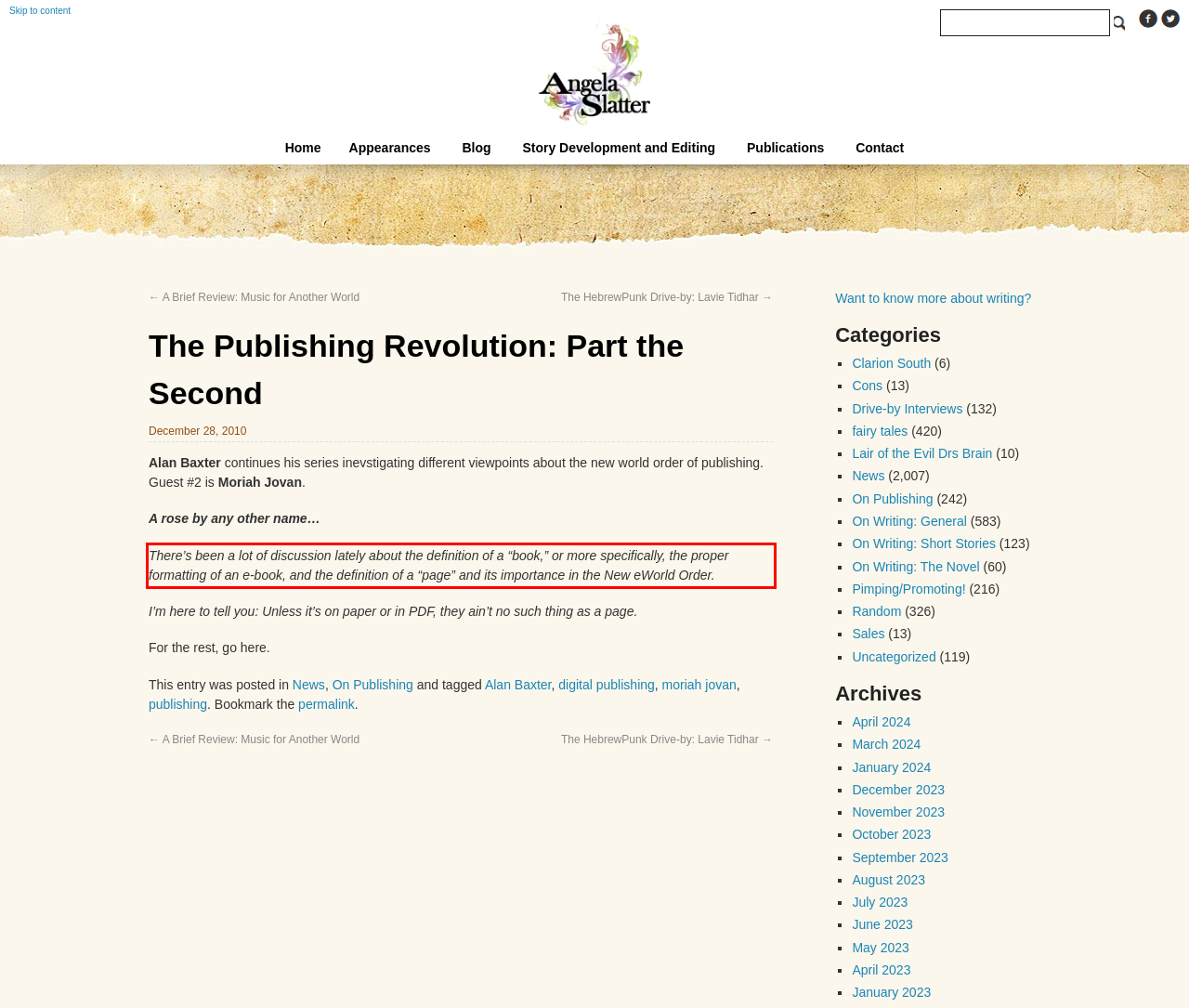Please look at the screenshot provided and find the red bounding box. Extract the text content contained within this bounding box.

There’s been a lot of discussion lately about the definition of a “book,” or more specifically, the proper formatting of an e-book, and the definition of a “page” and its importance in the New eWorld Order.